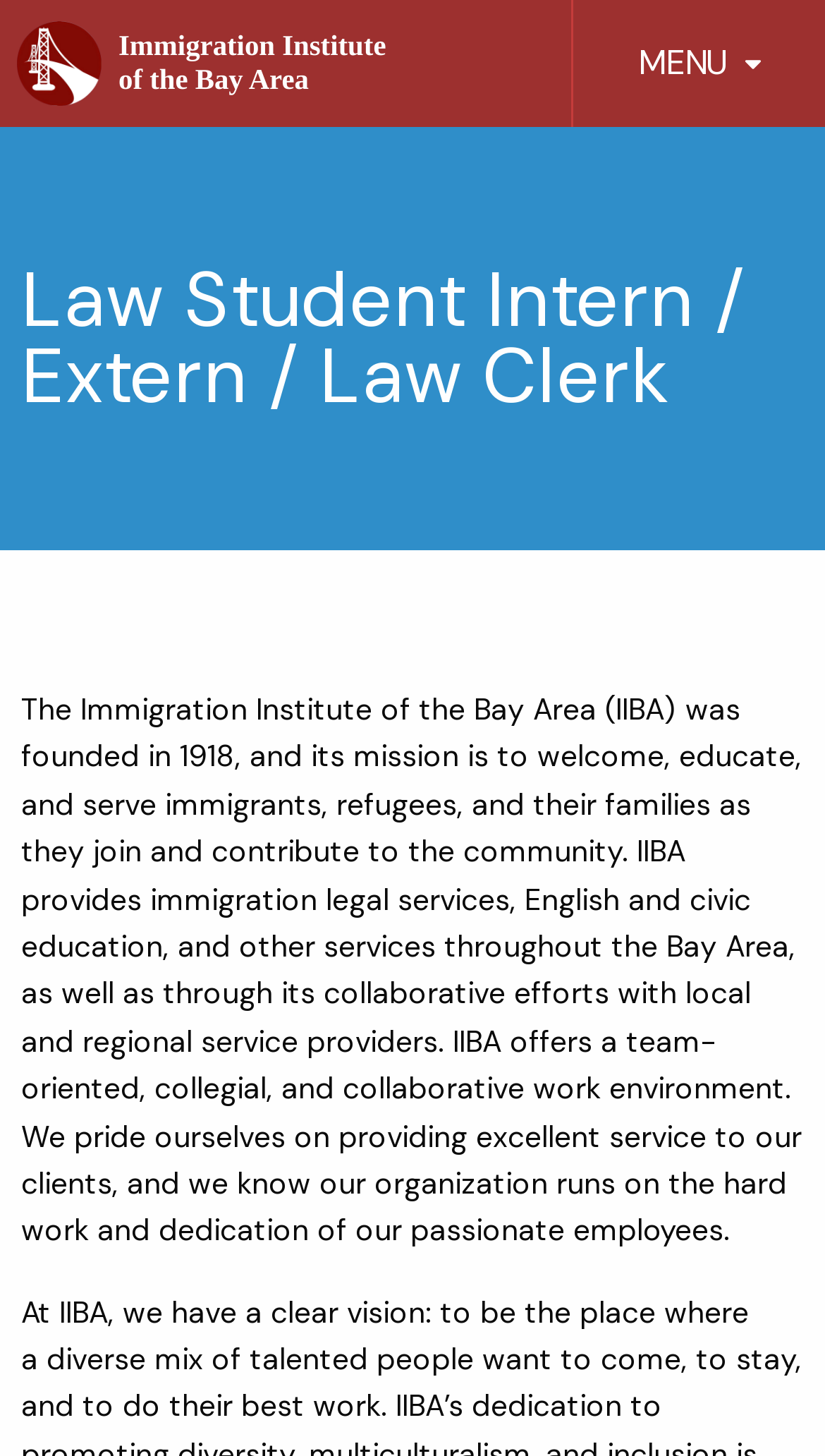Given the description "Menu", determine the bounding box of the corresponding UI element.

[0.692, 0.0, 1.0, 0.087]